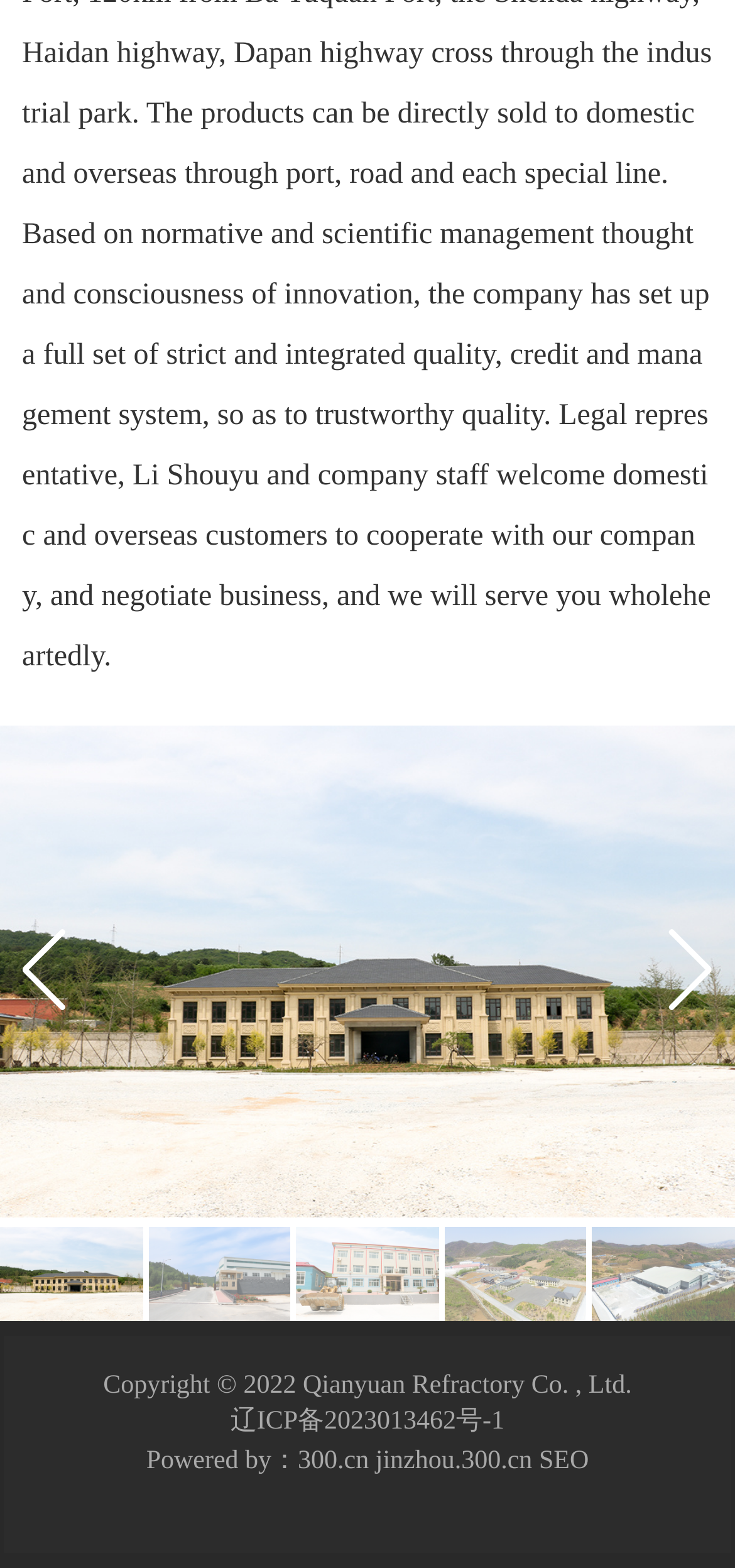How many images are there in the slider?
Please provide a single word or phrase as the answer based on the screenshot.

5